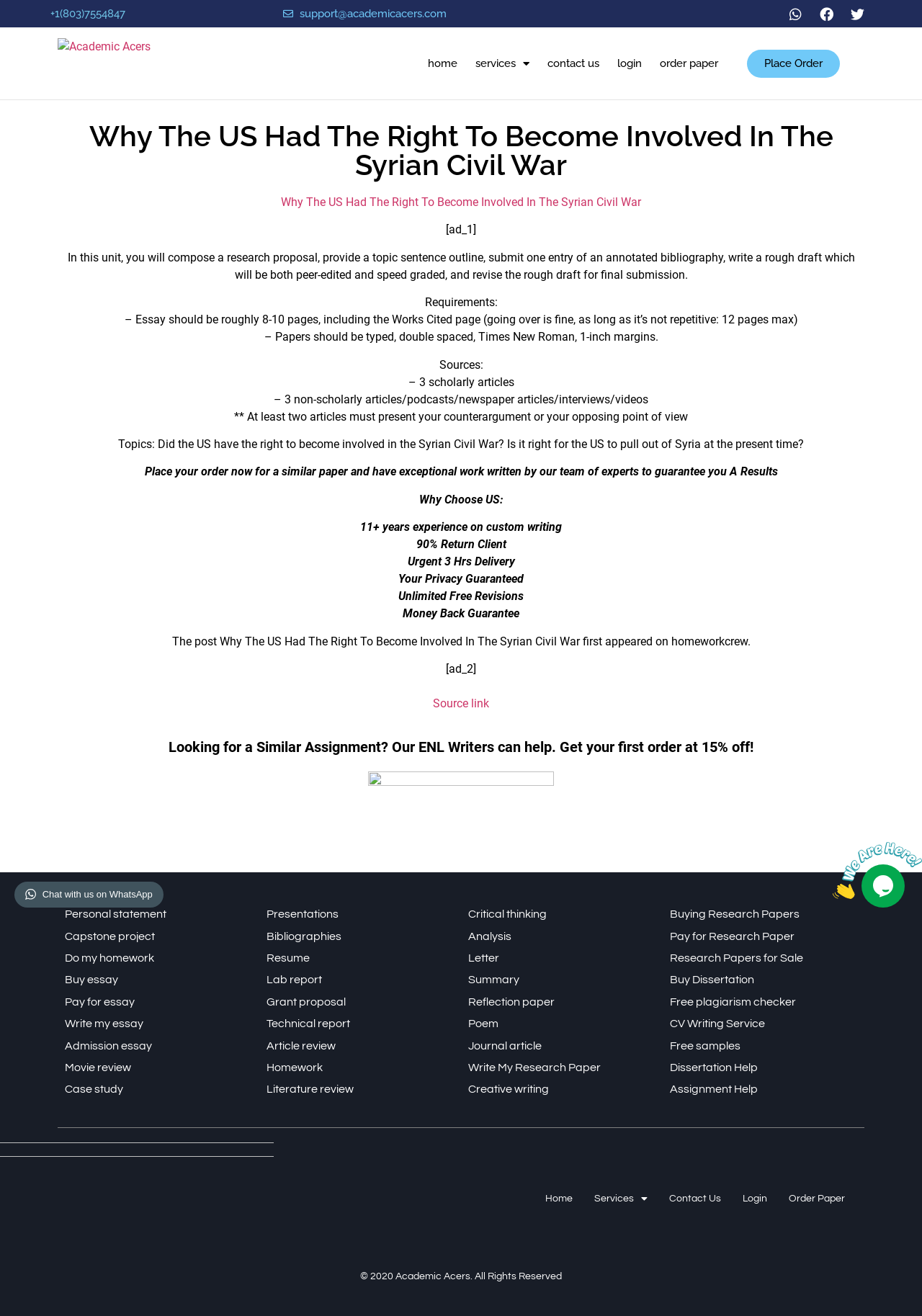Please specify the coordinates of the bounding box for the element that should be clicked to carry out this instruction: "Click on the 'Contact Us' link". The coordinates must be four float numbers between 0 and 1, formatted as [left, top, right, bottom].

[0.578, 0.036, 0.666, 0.061]